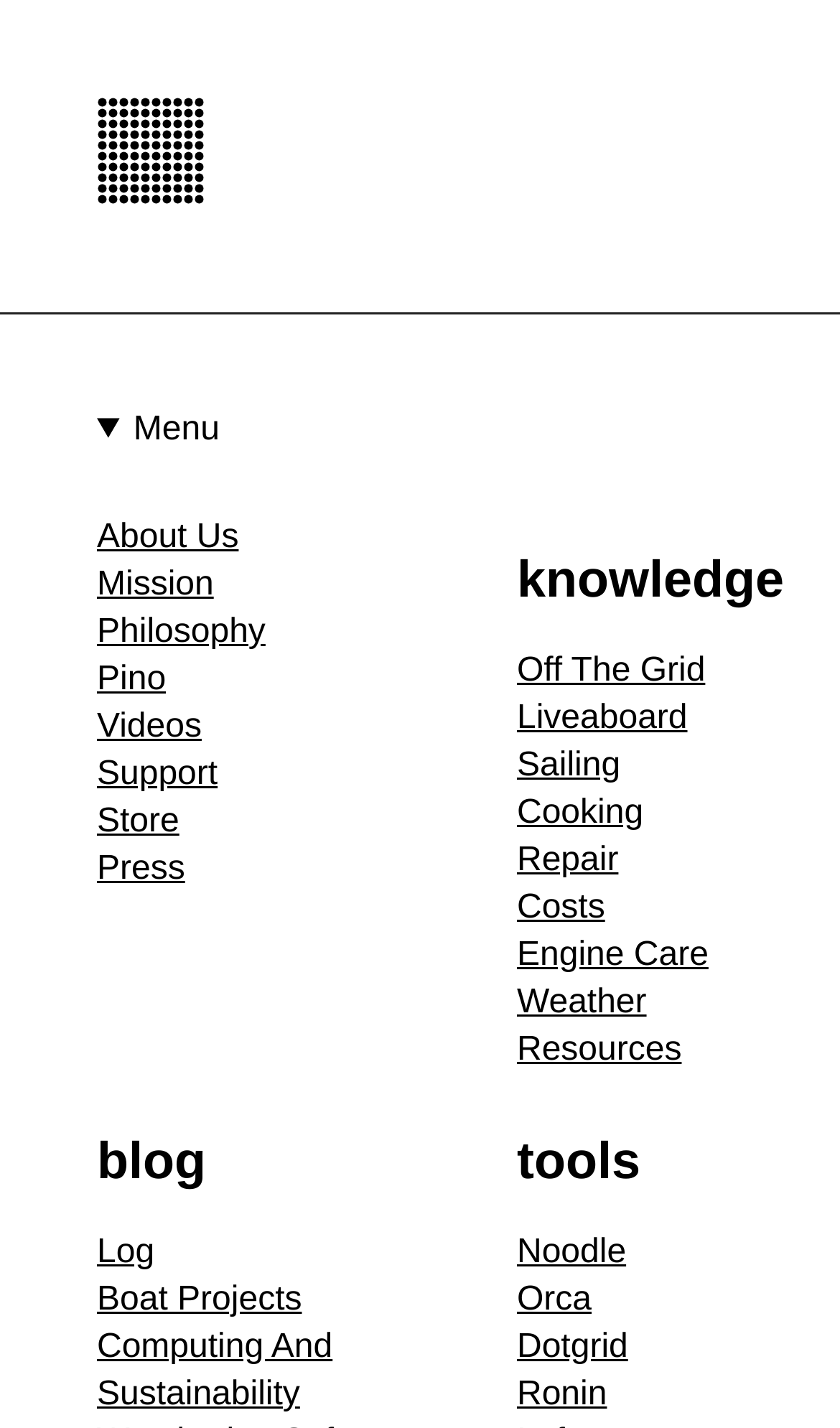What are the main categories on the webpage?
Based on the content of the image, thoroughly explain and answer the question.

The main categories on the webpage can be found in the links at the top of the webpage, which include 'About Us', 'Mission', 'Philosophy', and others. These links are likely to be the main categories or sections of the webpage.